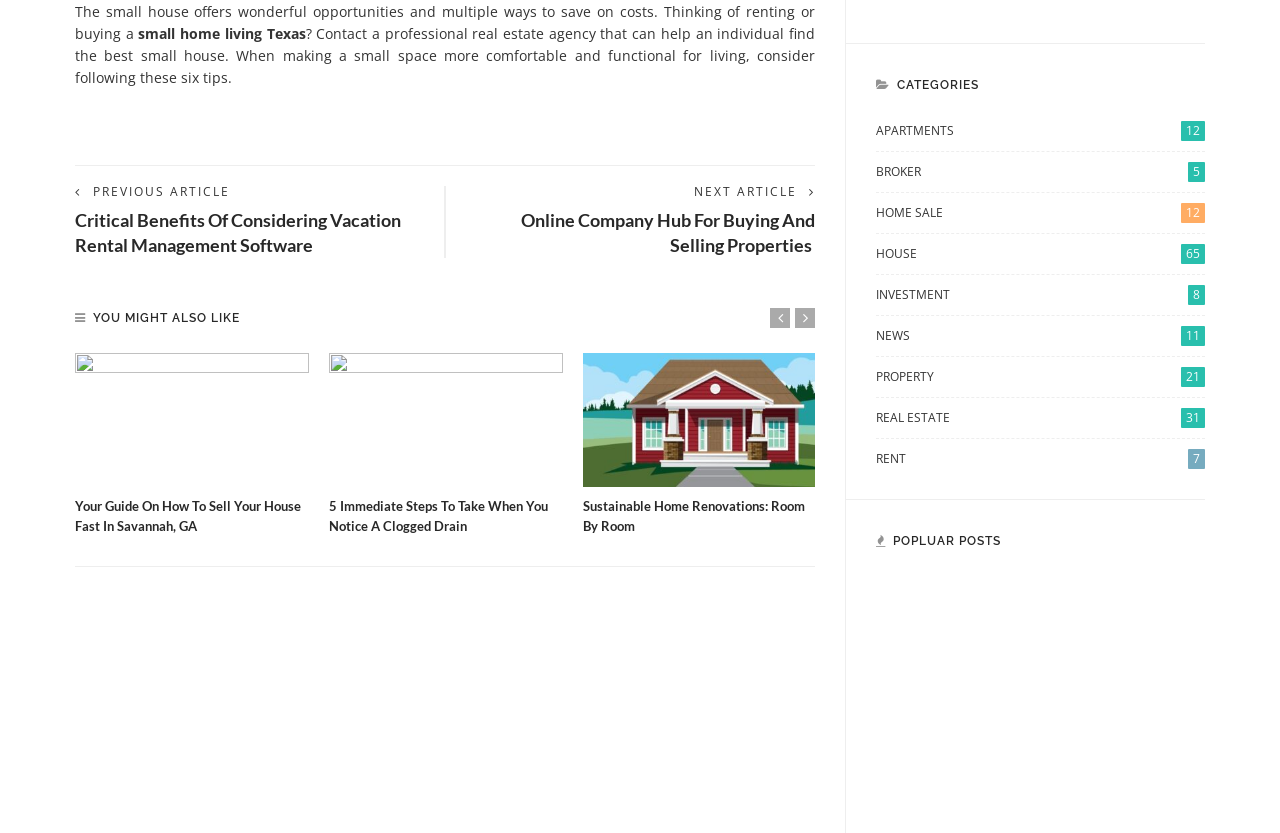Identify the bounding box coordinates for the element you need to click to achieve the following task: "Explore 'REAL ESTATE'". The coordinates must be four float values ranging from 0 to 1, formatted as [left, top, right, bottom].

[0.684, 0.49, 0.941, 0.527]